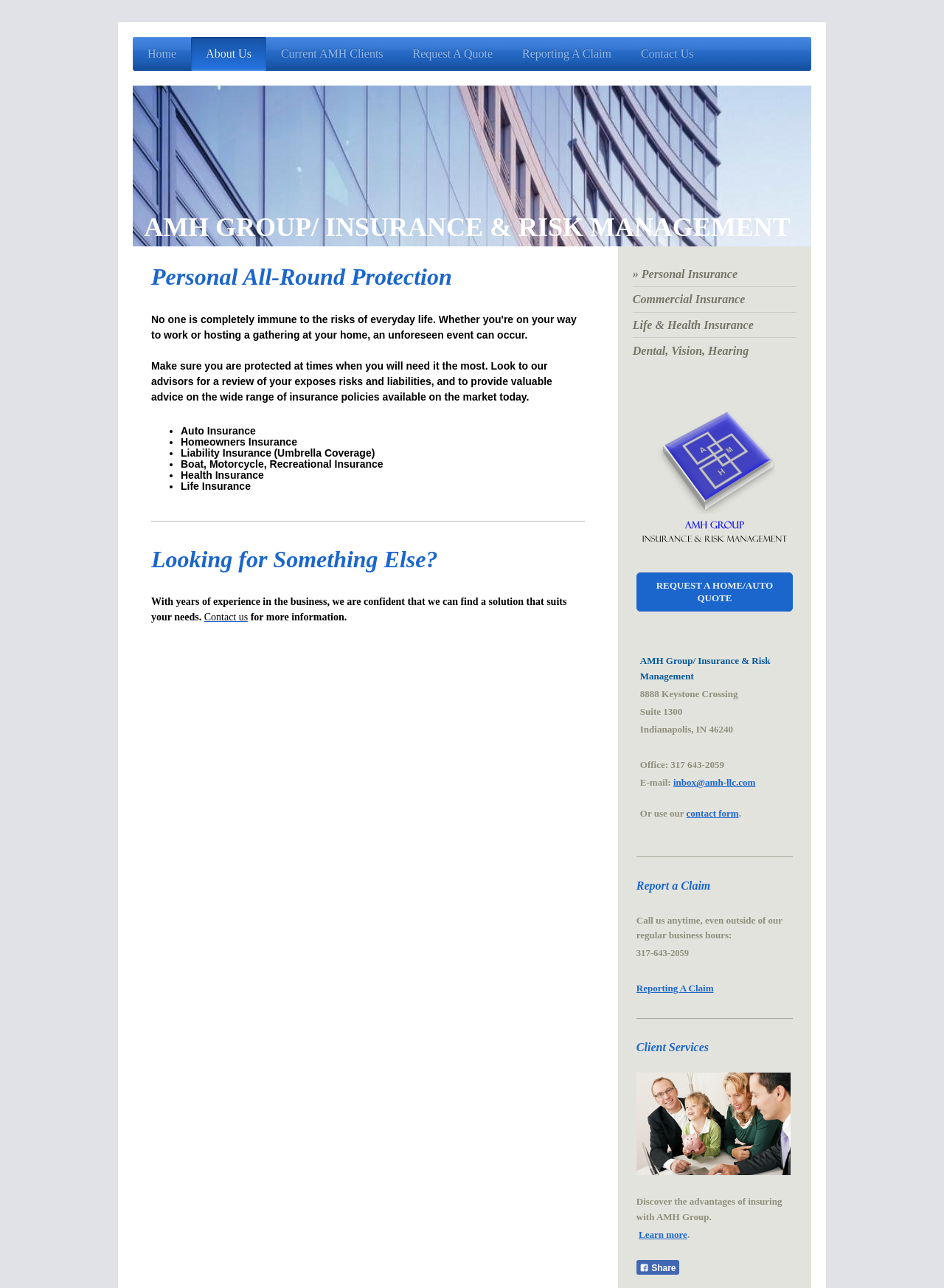Give a detailed account of the webpage, highlighting key information.

The webpage is about AMH Group, an insurance and risk management company, and its personal insurance services. At the top, there is a navigation menu with links to "Home", "About Us", "Current AMH Clients", "Request A Quote", "Reporting A Claim", and "Contact Us". Below the navigation menu, there is a large image that spans almost the entire width of the page.

The main content of the page is divided into several sections. The first section has a heading "Personal All-Round Protection" and a paragraph of text that explains the importance of having insurance protection. Below this, there is a list of different types of insurance policies offered by AMH Group, including auto insurance, homeowners insurance, liability insurance, and health insurance.

The next section has a heading "Looking for Something Else?" and a paragraph of text that encourages visitors to contact AMH Group for more information. There is also a link to "Contact us" and a brief sentence that says "for more information."

On the right side of the page, there are several links to different types of insurance, including personal insurance, commercial insurance, life and health insurance, and dental, vision, and hearing insurance. There is also a link to "REQUEST A HOME/AUTO QUOTE".

At the bottom of the page, there is a section with the company's contact information, including address, phone number, and email address. There is also a link to a contact form and a brief sentence that says "Or use our contact form." Below this, there is a section with a heading "Report a Claim" and a paragraph of text that explains how to report a claim. There is also a link to "Reporting A Claim".

Finally, there is a section with a heading "Client Services" and a link to learn more about the advantages of insuring with AMH Group. There is also a link to "Share" and a small image of a share icon.